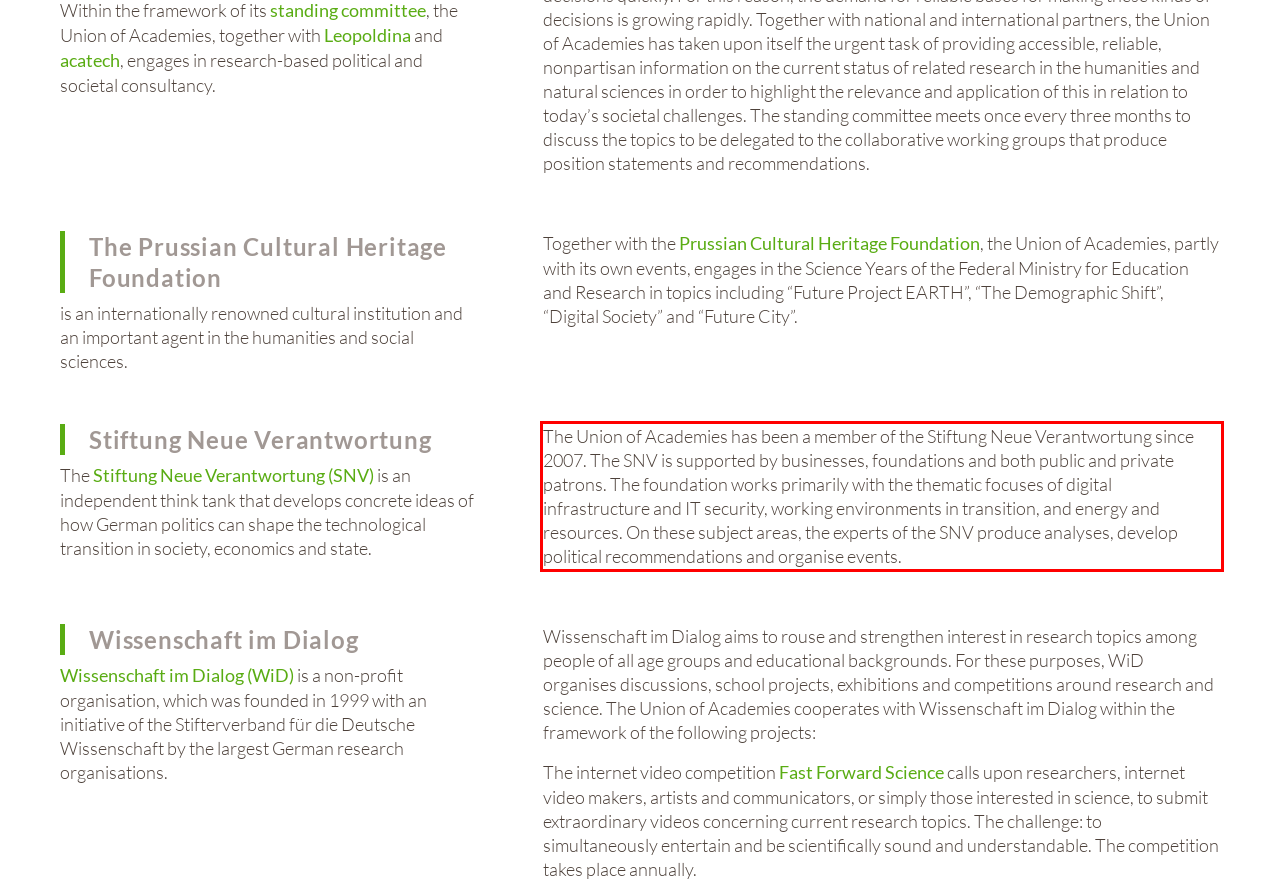Using the provided screenshot of a webpage, recognize the text inside the red rectangle bounding box by performing OCR.

The Union of Academies has been a member of the Stiftung Neue Verantwortung since 2007. The SNV is supported by businesses, foundations and both public and private patrons. The foundation works primarily with the thematic focuses of digital infrastructure and IT security, working environments in transition, and energy and resources. On these subject areas, the experts of the SNV produce analyses, develop political recommendations and organise events.